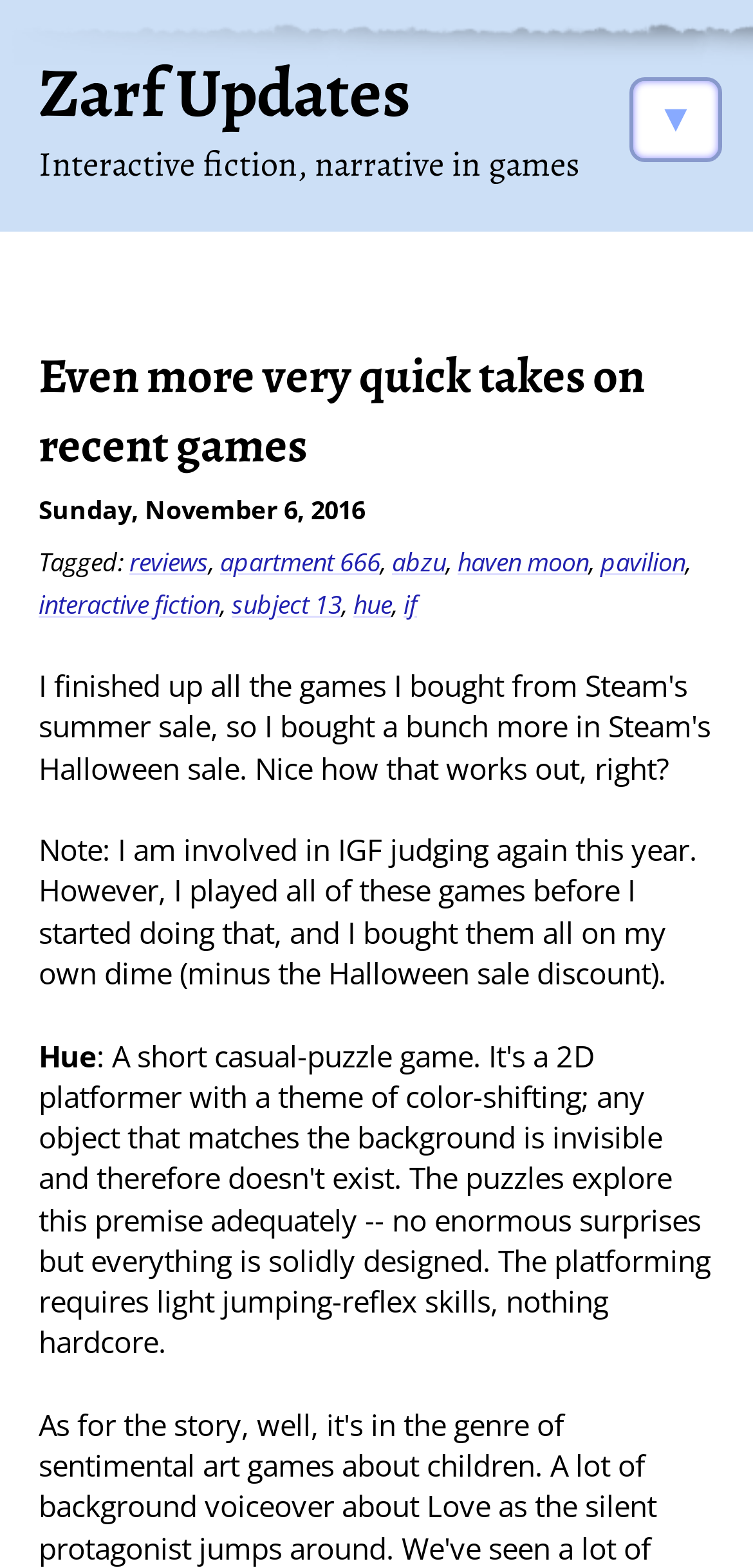How many games are mentioned in the blog post?
Use the information from the image to give a detailed answer to the question.

I found the number of games mentioned in the blog post by counting the link elements that contain the names of games. There are 8 link elements with the texts 'apartment 666', 'abzu', 'haven moon', 'pavilion', 'subject 13', 'hue', and 'if', which suggests that there are 8 games mentioned in the blog post.